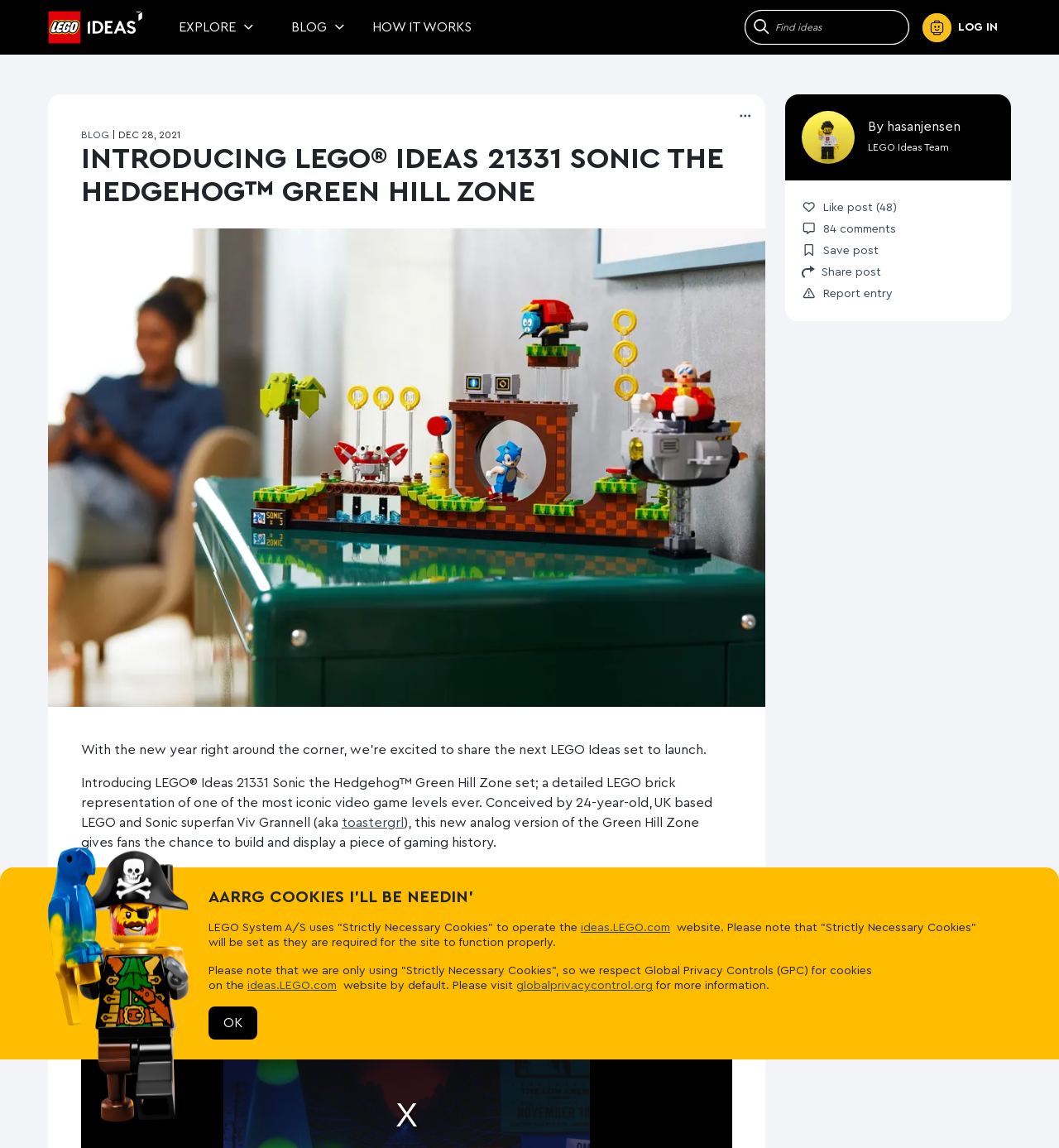Identify the main title of the webpage and generate its text content.

INTRODUCING LEGO® IDEAS 21331 SONIC THE HEDGEHOG™ GREEN HILL ZONE